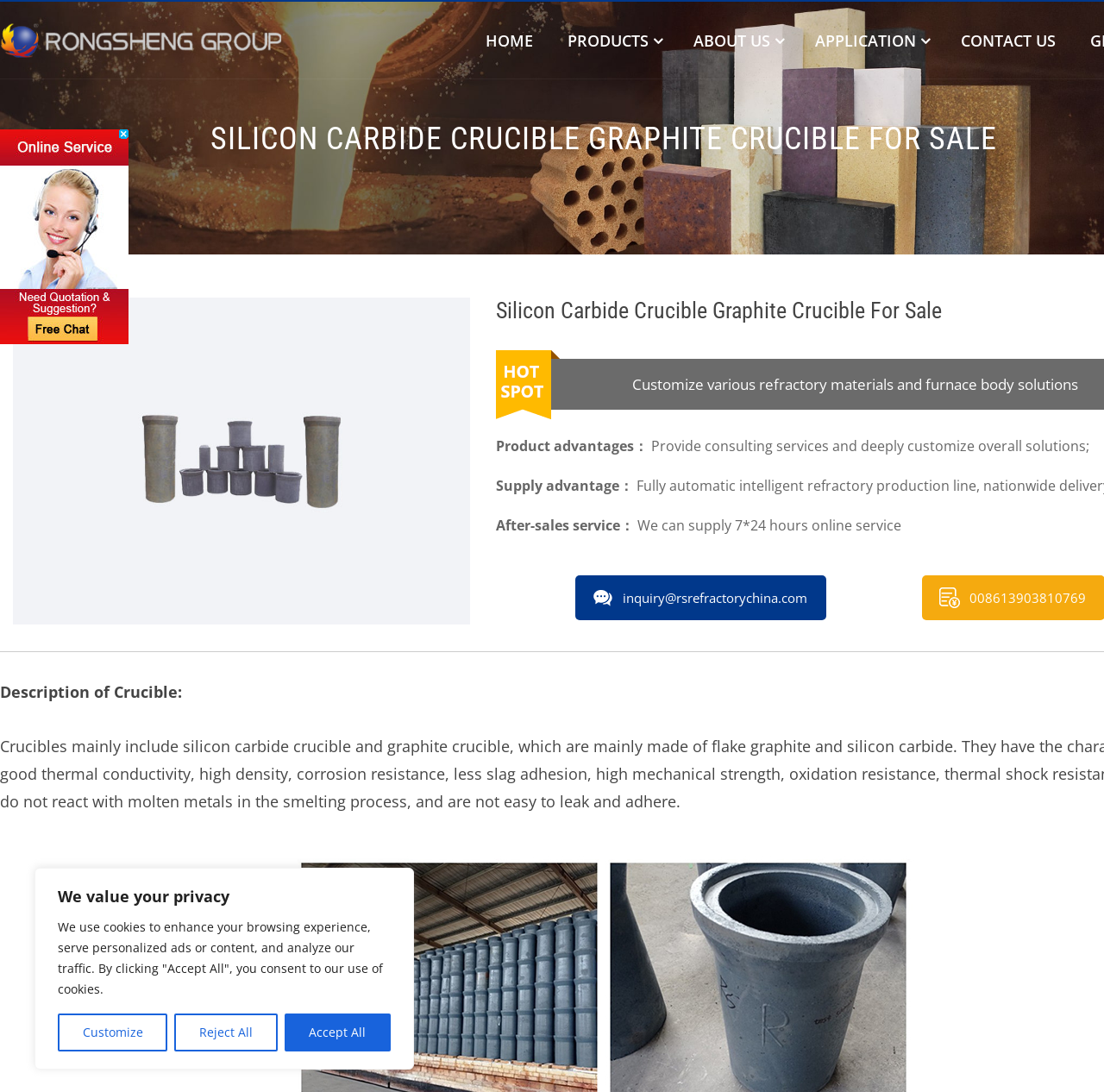Identify the first-level heading on the webpage and generate its text content.

SILICON CARBIDE CRUCIBLE GRAPHITE CRUCIBLE FOR SALE